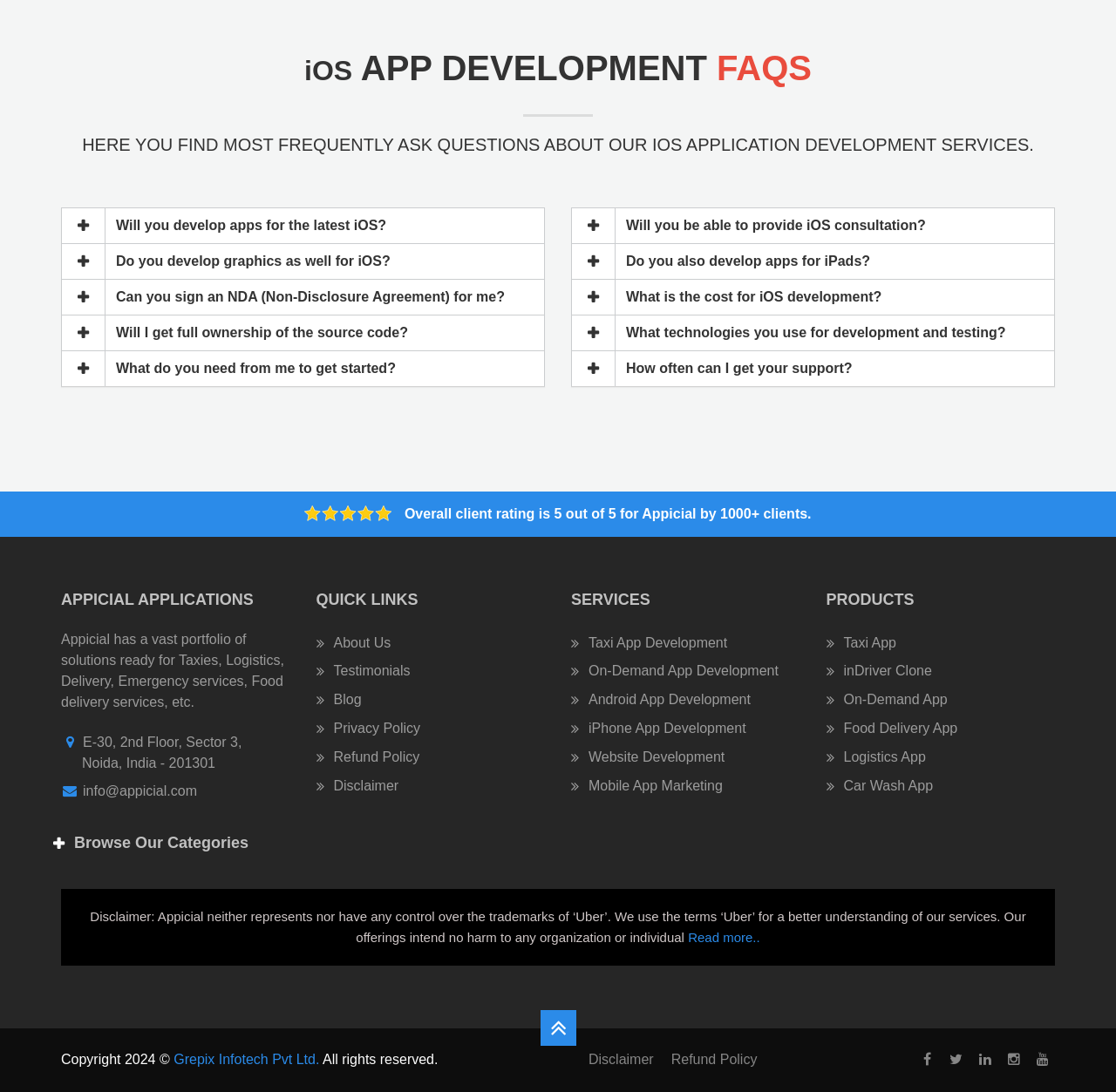What is the email address of Appicial? Please answer the question using a single word or phrase based on the image.

info@appicial.com